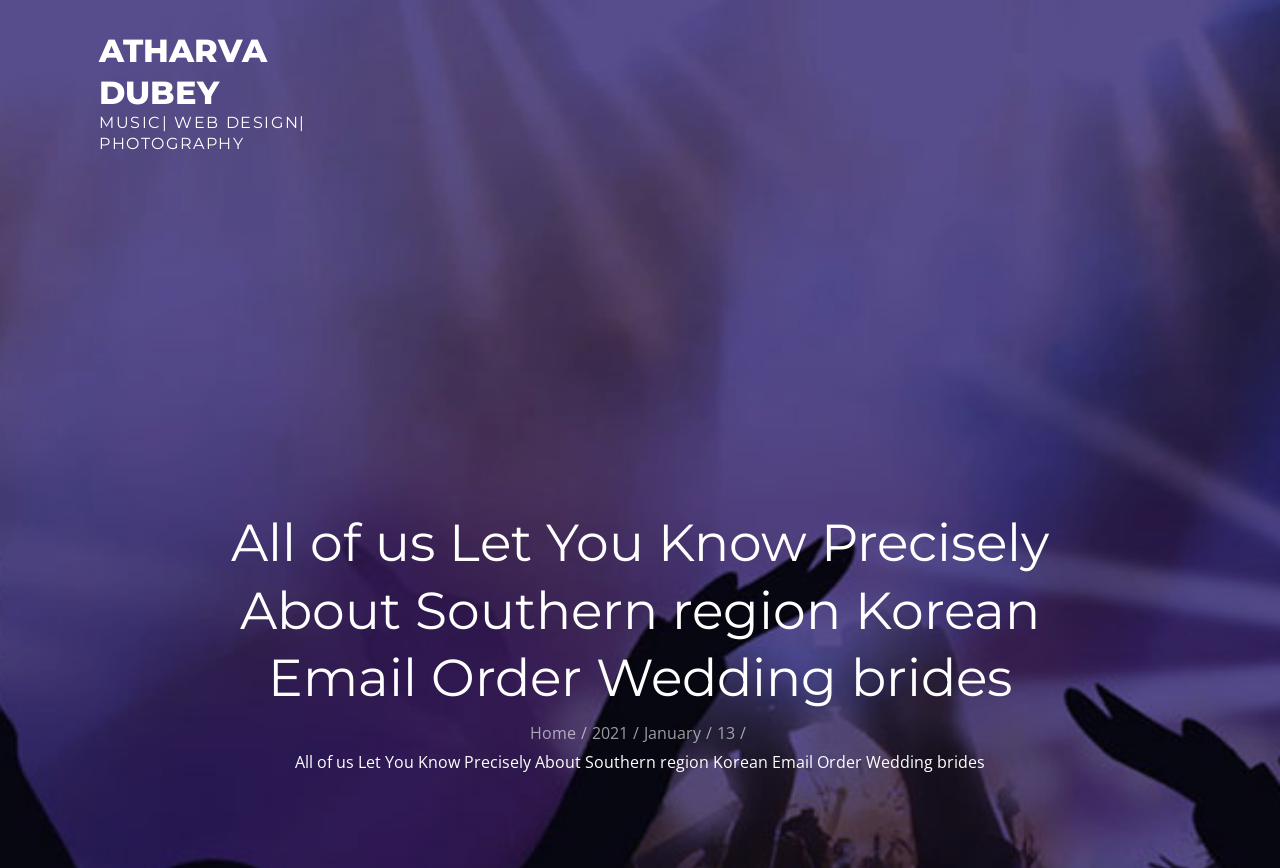Use a single word or phrase to answer the question: What is the position of the breadcrumbs?

Below the heading